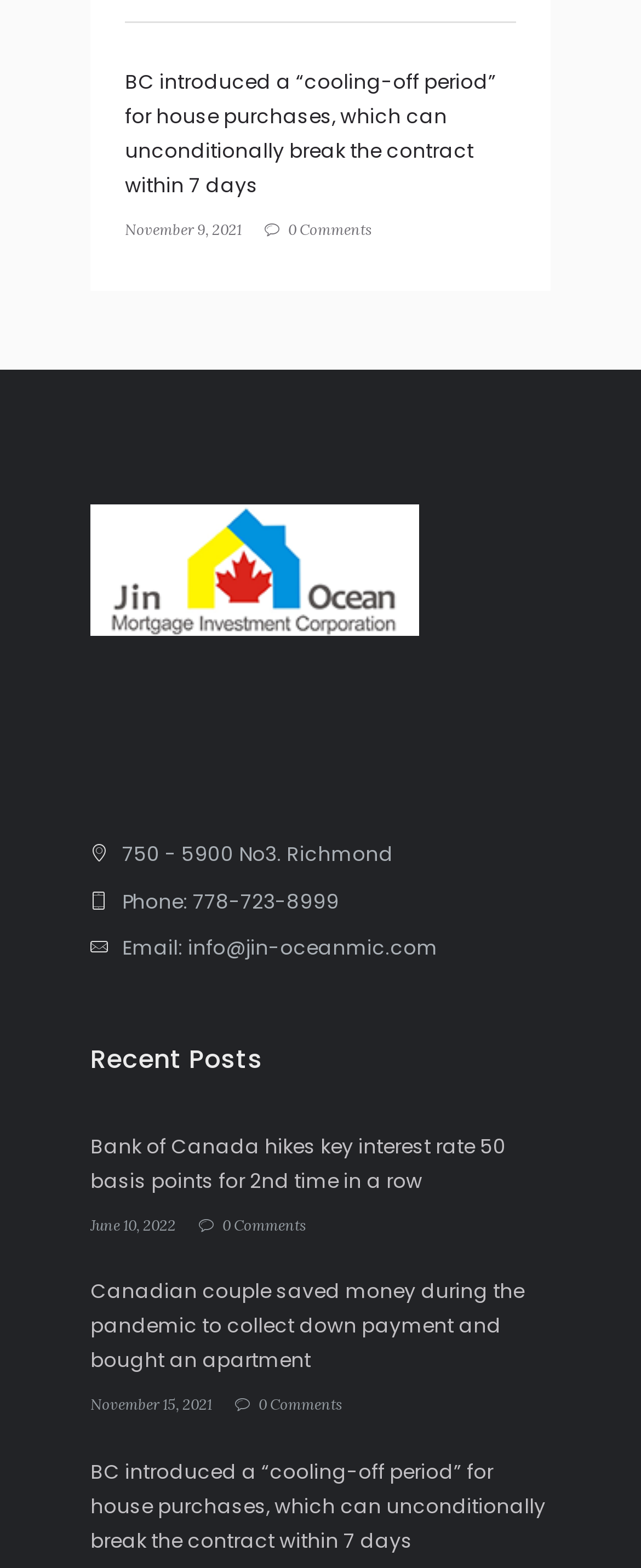Locate the UI element described by alt="Image" in the provided webpage screenshot. Return the bounding box coordinates in the format (top-left x, top-left y, bottom-right x, bottom-right y), ensuring all values are between 0 and 1.

[0.141, 0.322, 0.678, 0.415]